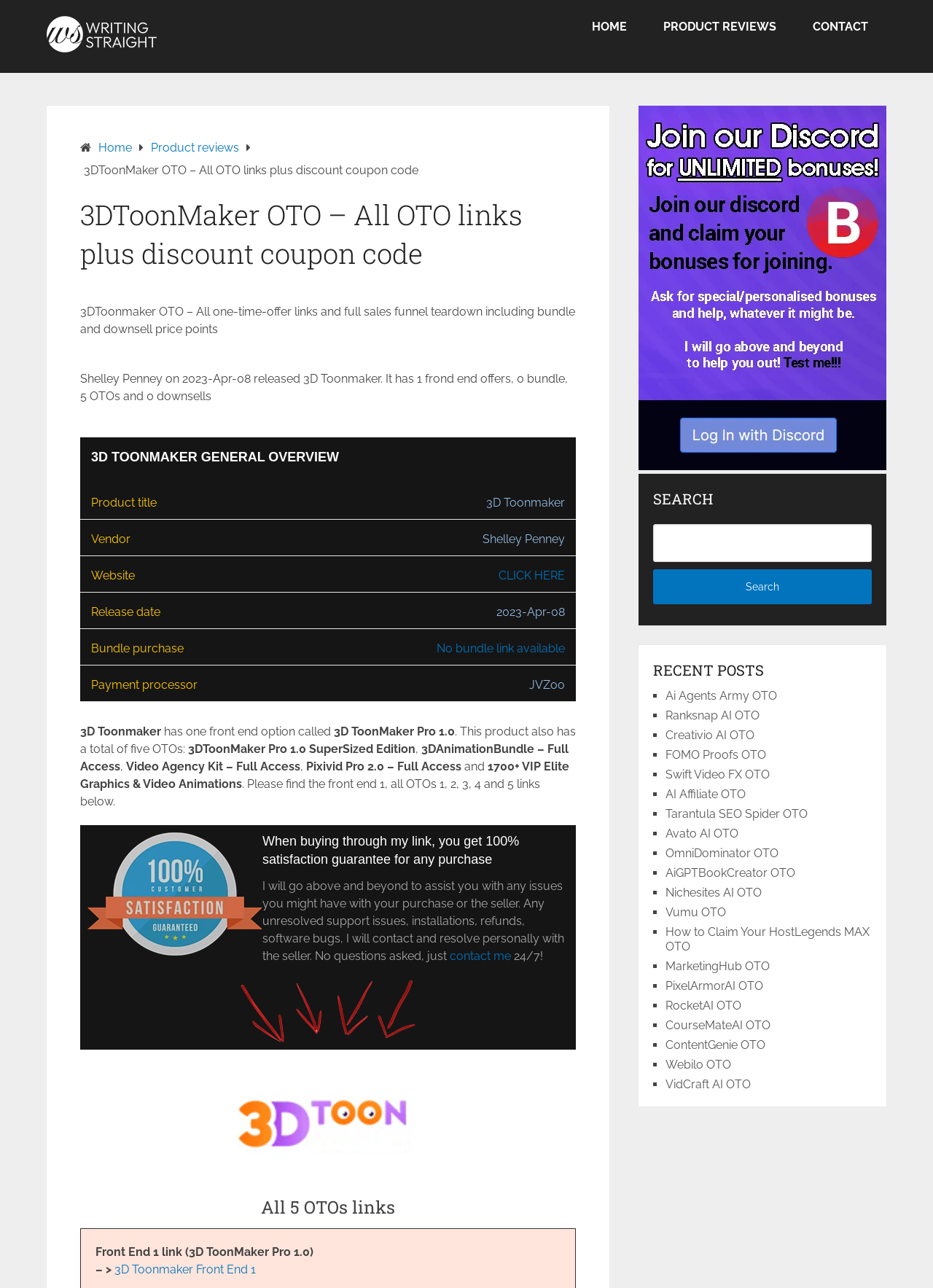Can you find the bounding box coordinates of the area I should click to execute the following instruction: "Click on 'HOME'"?

[0.615, 0.0, 0.691, 0.042]